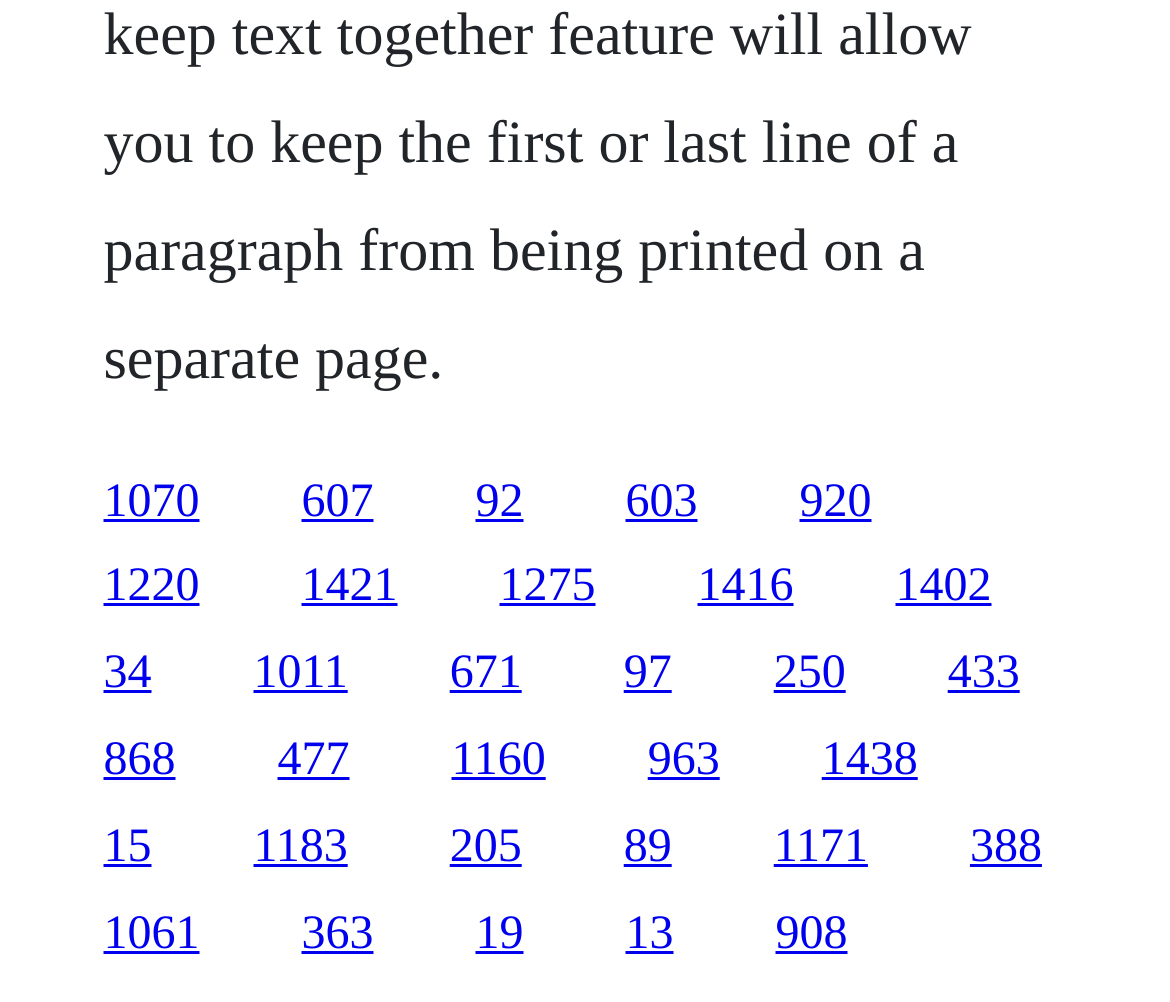Please answer the following question using a single word or phrase: 
How many links are in the bottom section of the webpage?

5